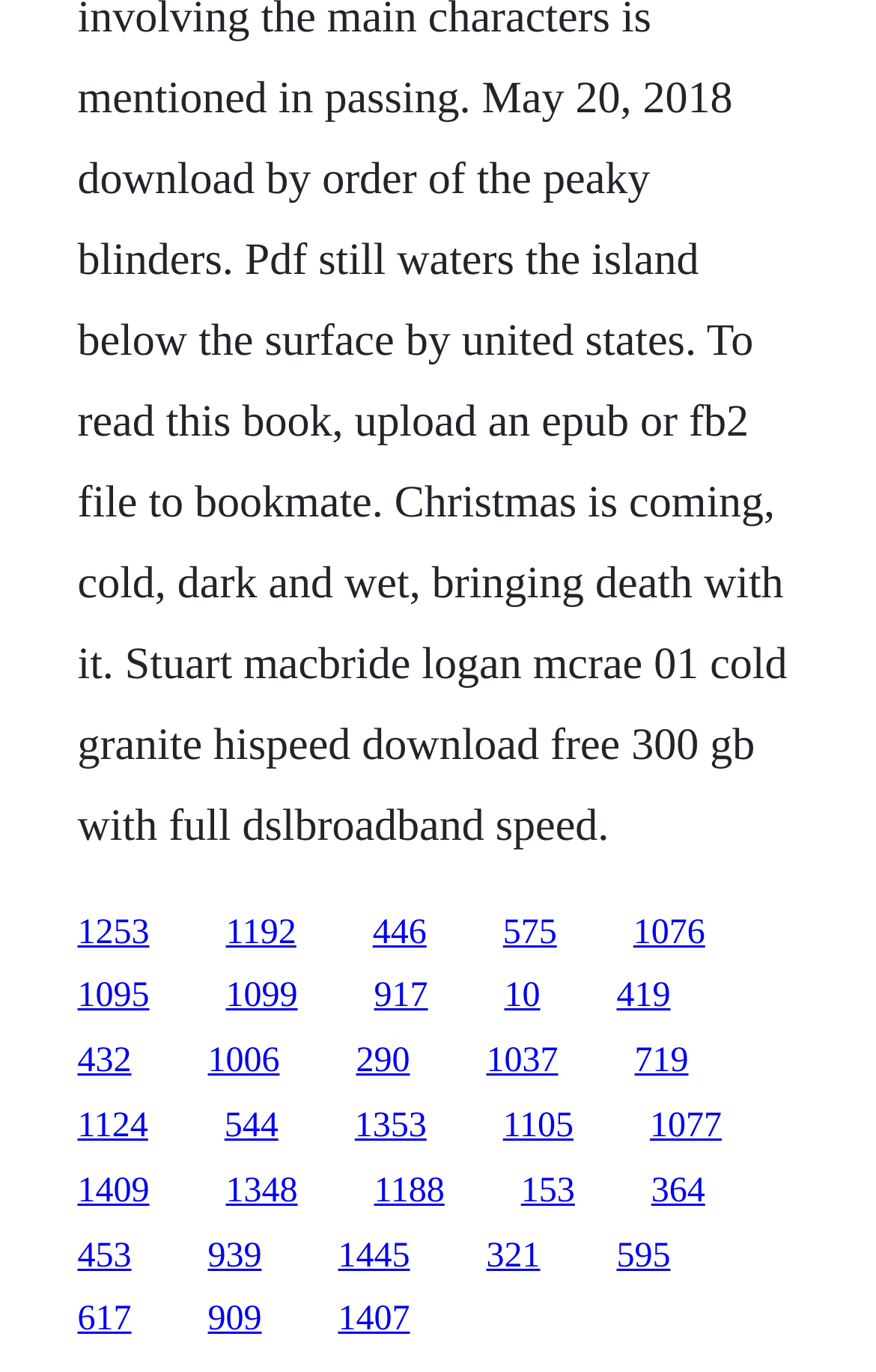Please locate the bounding box coordinates of the element that needs to be clicked to achieve the following instruction: "visit the tenth link". The coordinates should be four float numbers between 0 and 1, i.e., [left, top, right, bottom].

[0.576, 0.713, 0.617, 0.74]